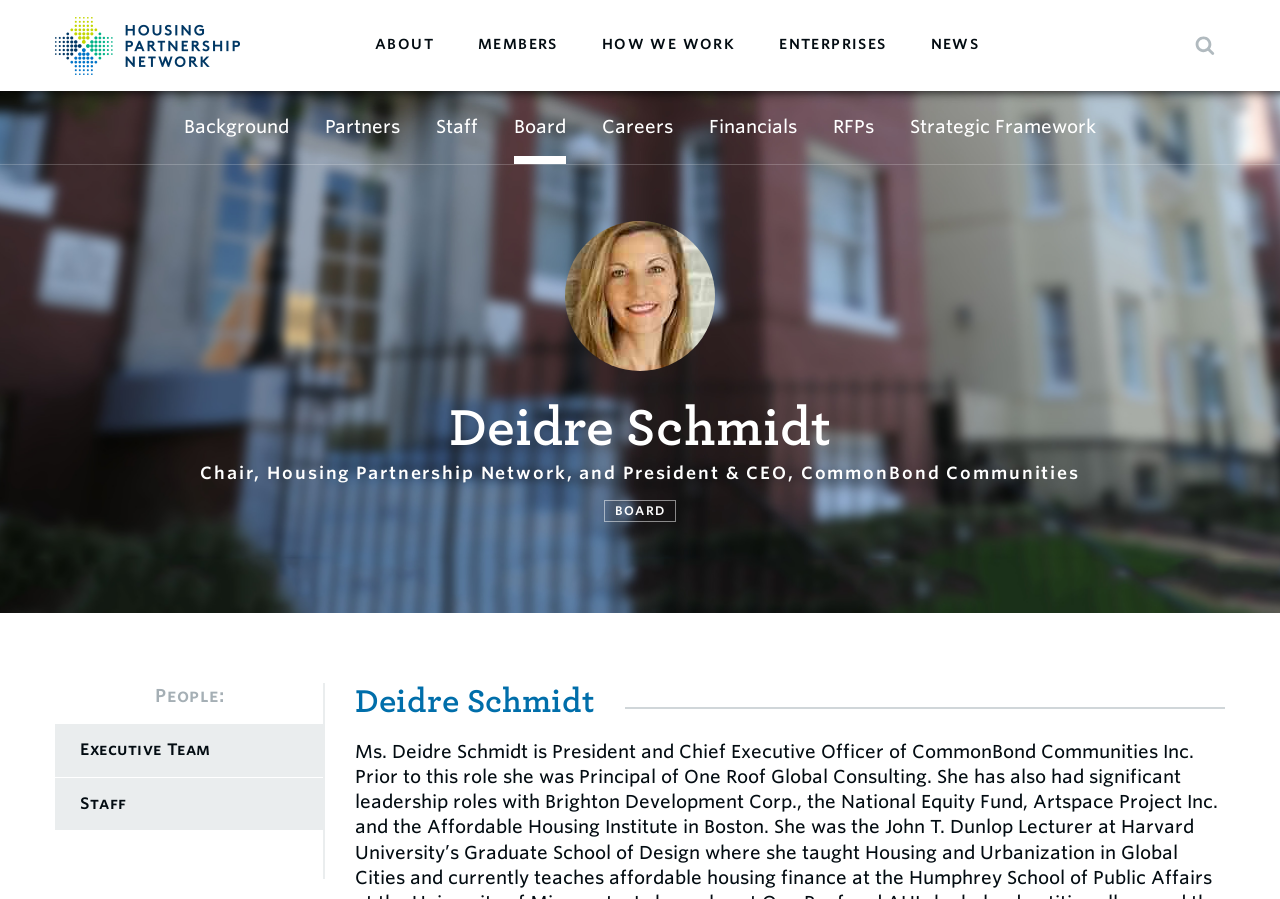Given the description of the UI element: "Careers", predict the bounding box coordinates in the form of [left, top, right, bottom], with each value being a float between 0 and 1.

[0.47, 0.101, 0.526, 0.182]